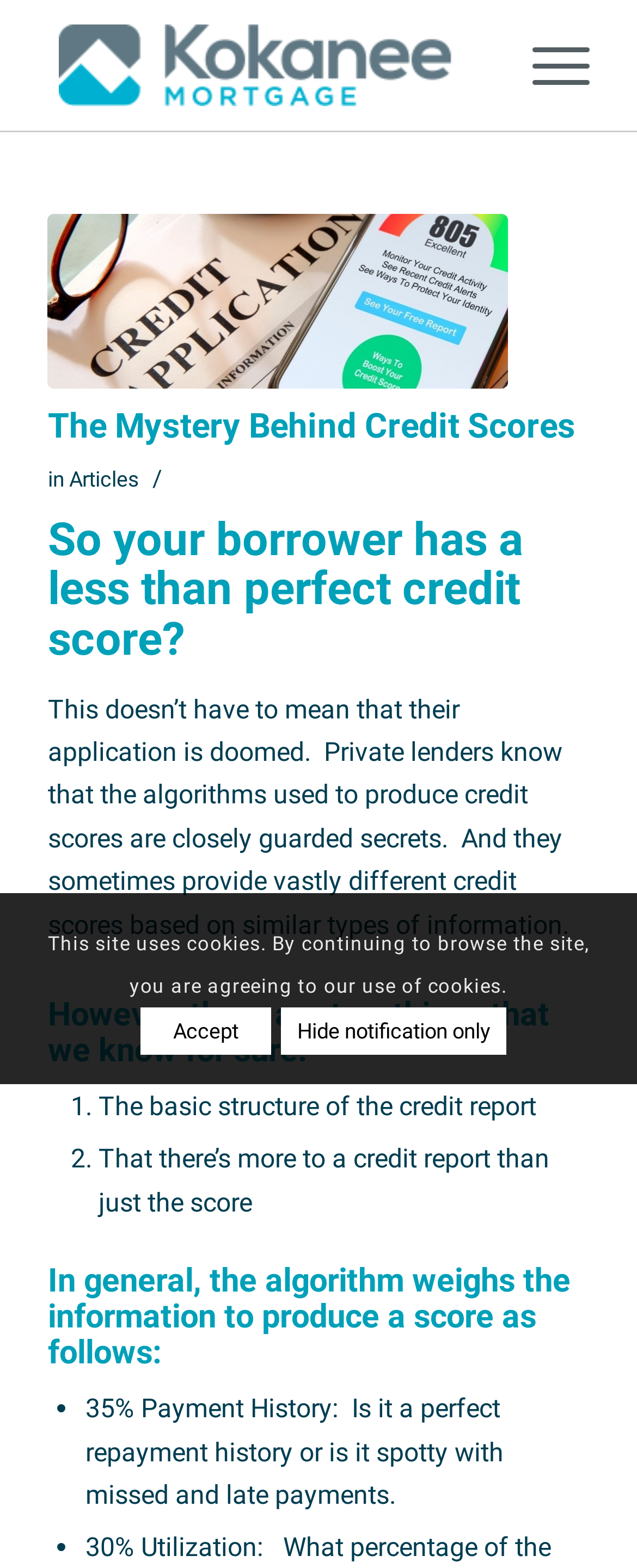How many things do we know for sure about credit scores?
Based on the image, answer the question in a detailed manner.

I found the answer by reading the text under the heading 'However, there are two things that we know for sure:', where it lists two points.